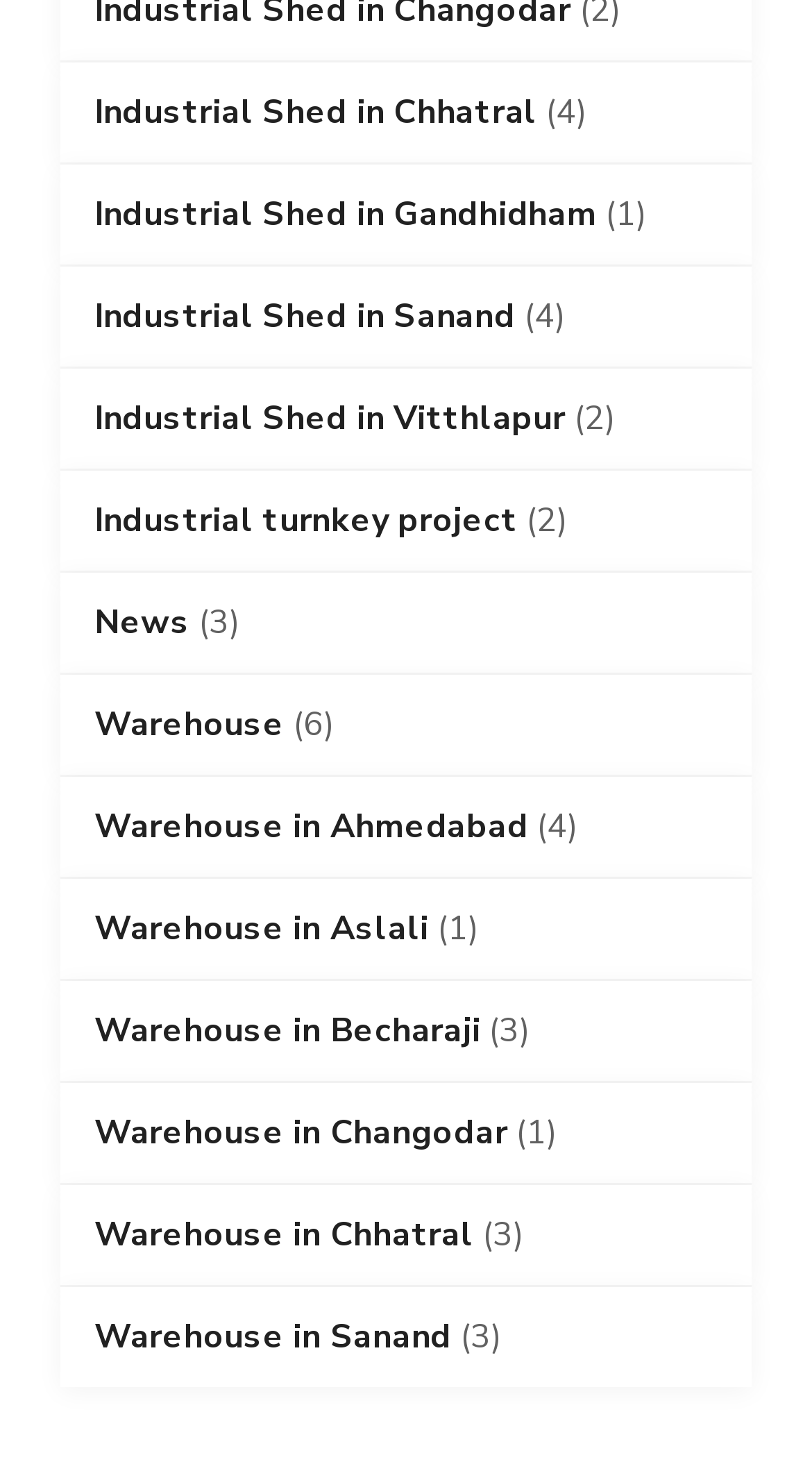Please provide a brief answer to the following inquiry using a single word or phrase:
What is the second news item?

Not available